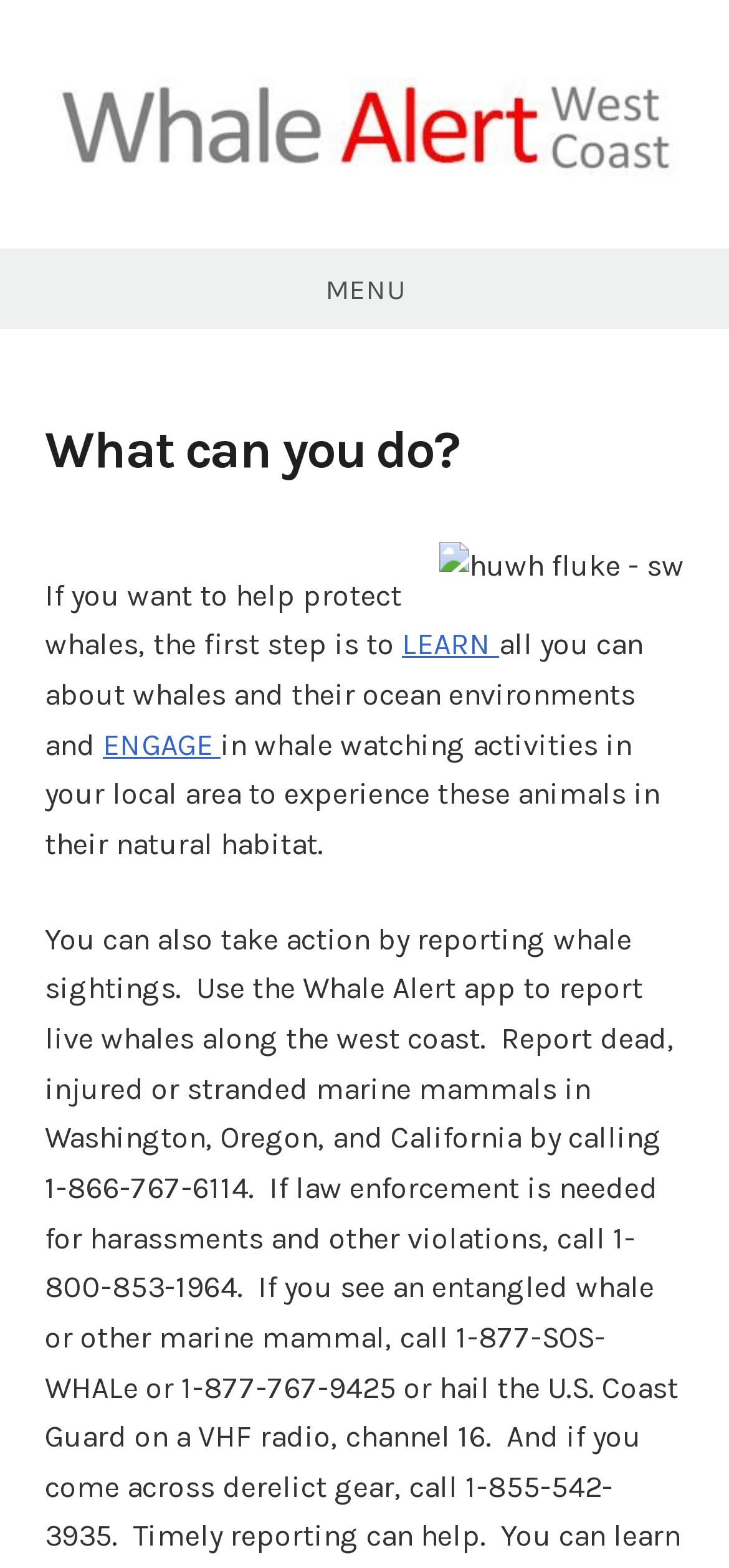For the given element description Banking on food, determine the bounding box coordinates of the UI element. The coordinates should follow the format (top-left x, top-left y, bottom-right x, bottom-right y) and be within the range of 0 to 1.

None